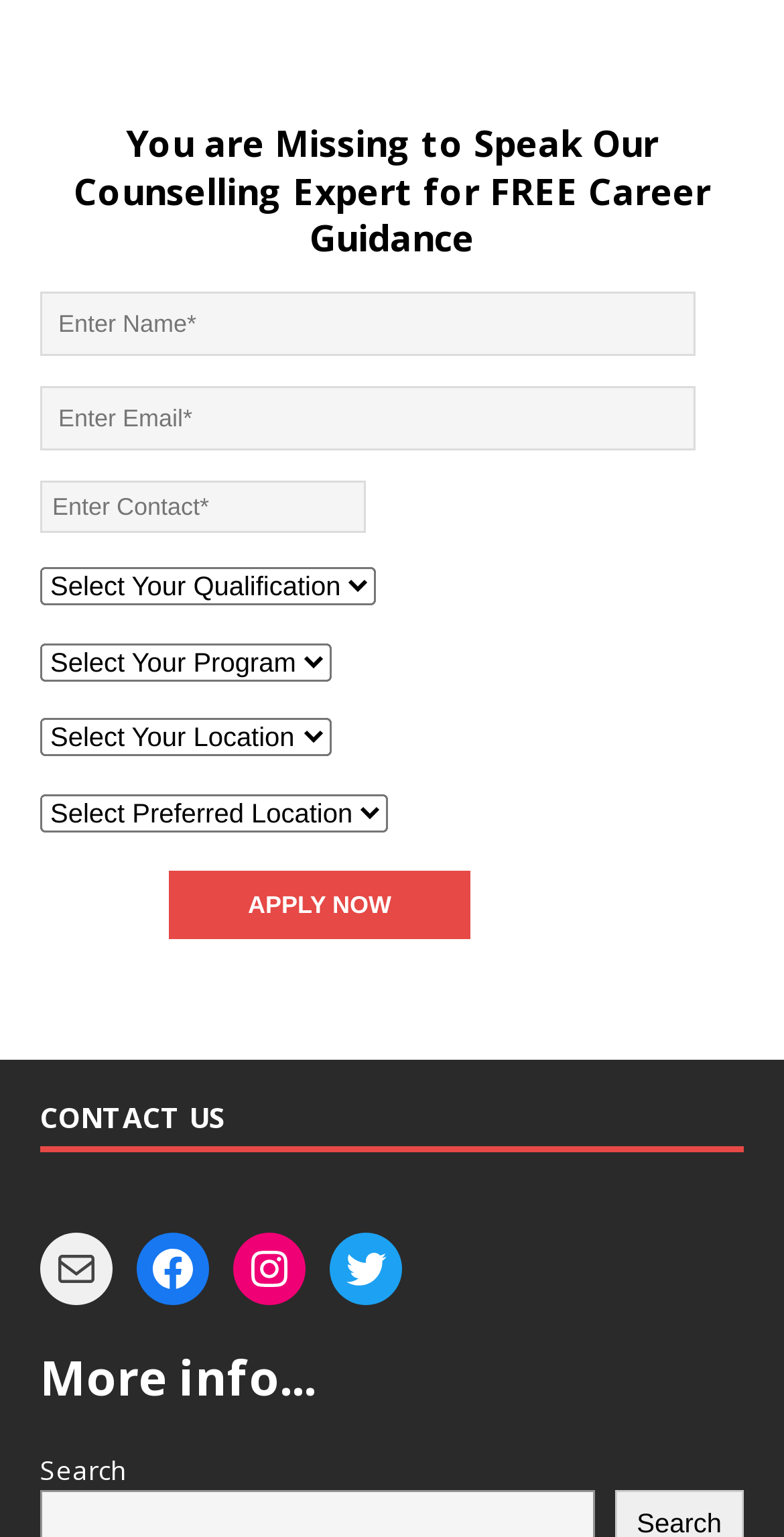What is the purpose of the 'Search' text?
Answer with a single word or short phrase according to what you see in the image.

To search for more information